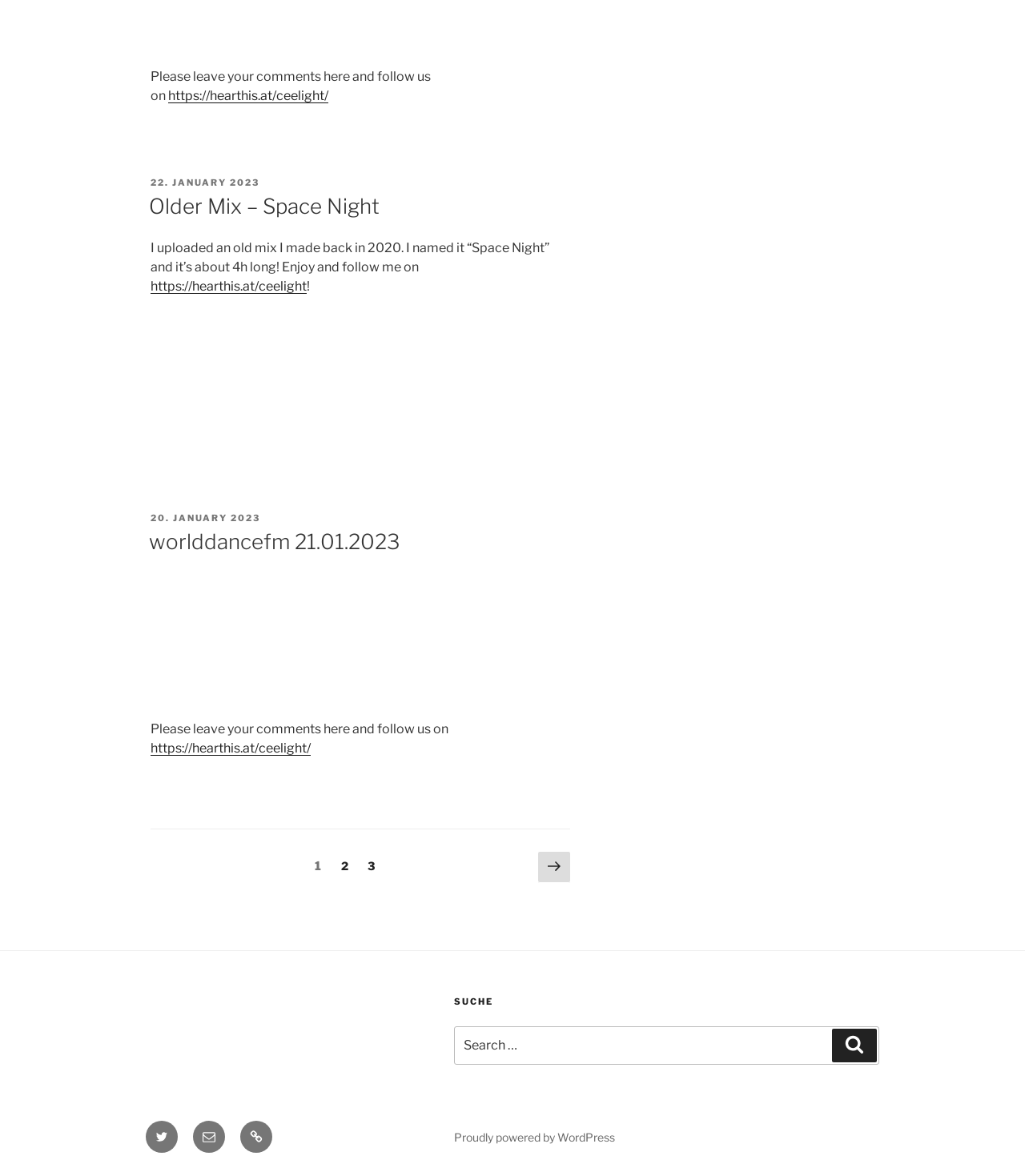Find the bounding box coordinates for the element that must be clicked to complete the instruction: "Follow Ceelight on Hearthis". The coordinates should be four float numbers between 0 and 1, indicated as [left, top, right, bottom].

[0.164, 0.075, 0.32, 0.088]